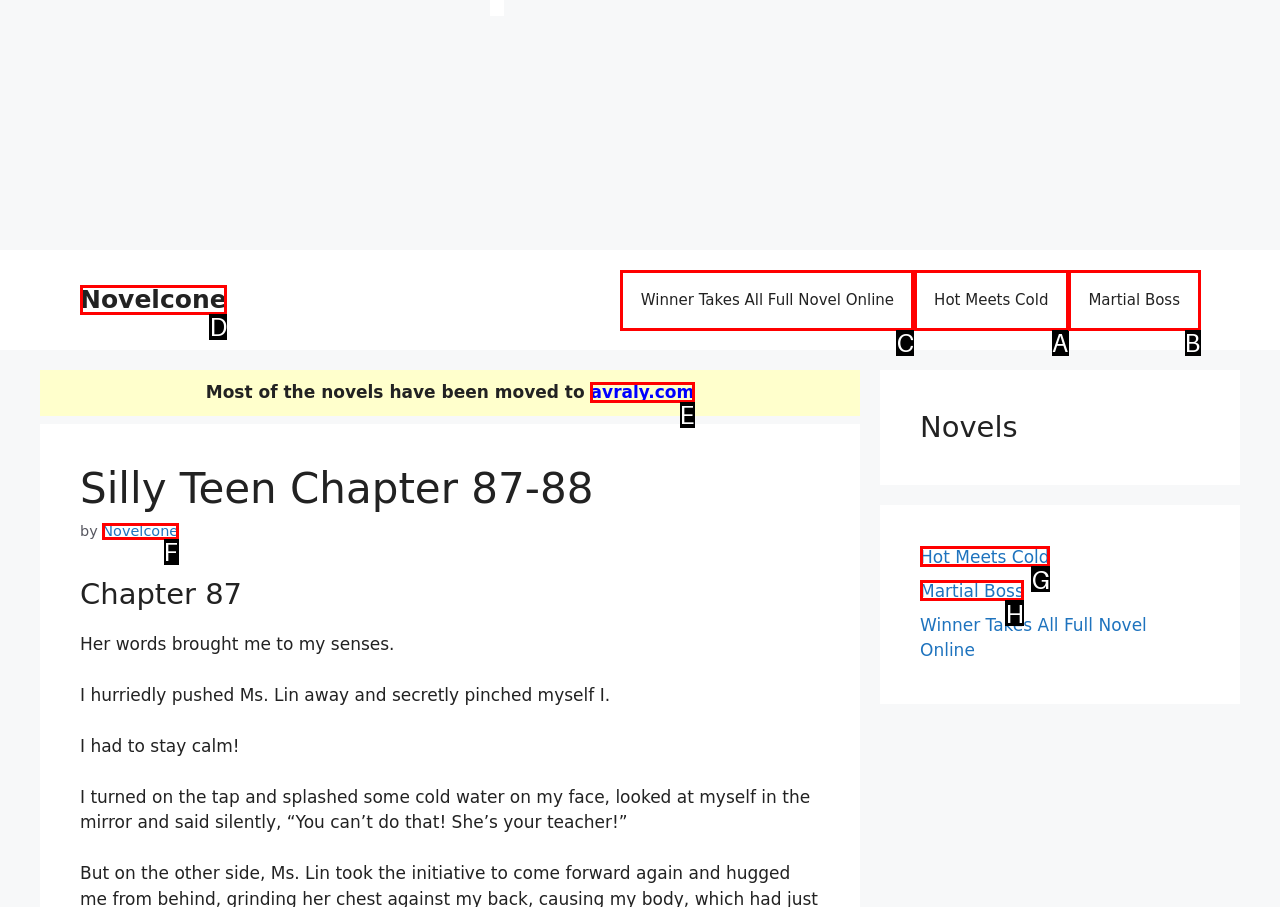Point out the UI element to be clicked for this instruction: Go to Winner Takes All Full Novel Online. Provide the answer as the letter of the chosen element.

C